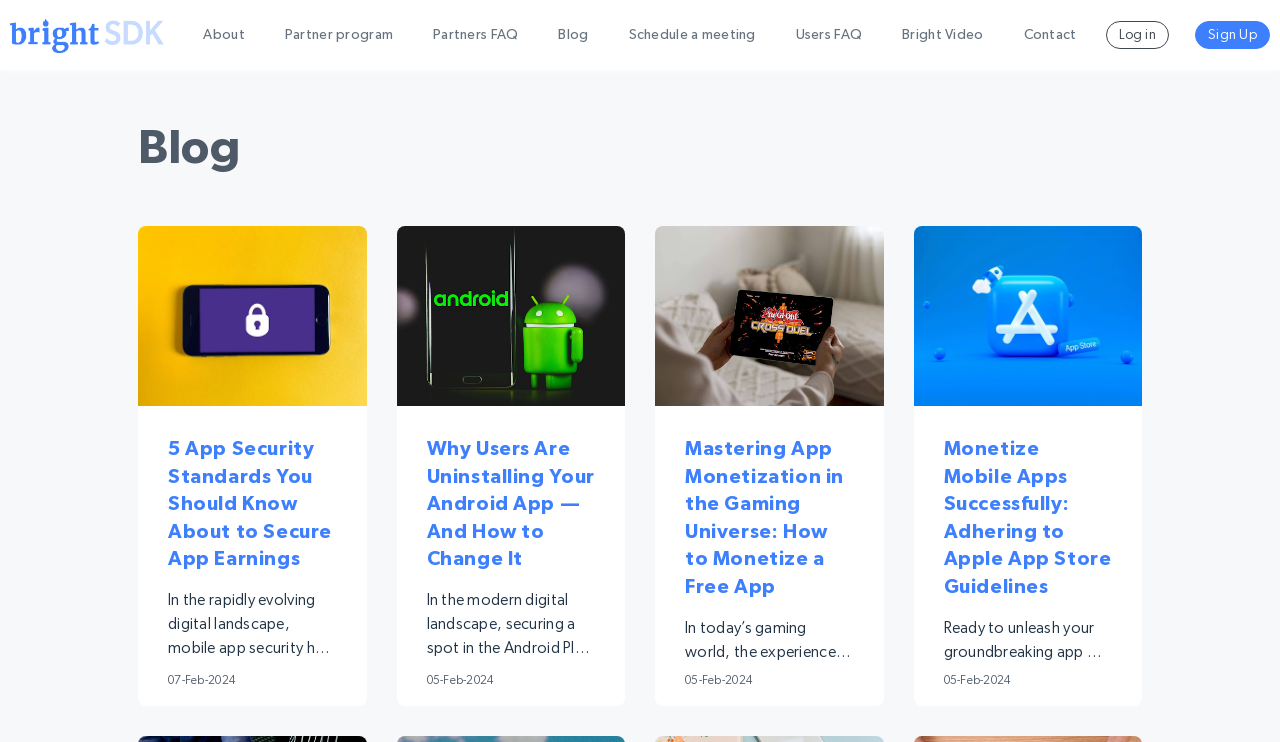Pinpoint the bounding box coordinates of the clickable element to carry out the following instruction: "Read the blog post '5 App Security Standards You Should Know About to Secure App Earnings'."

[0.108, 0.547, 0.286, 0.951]